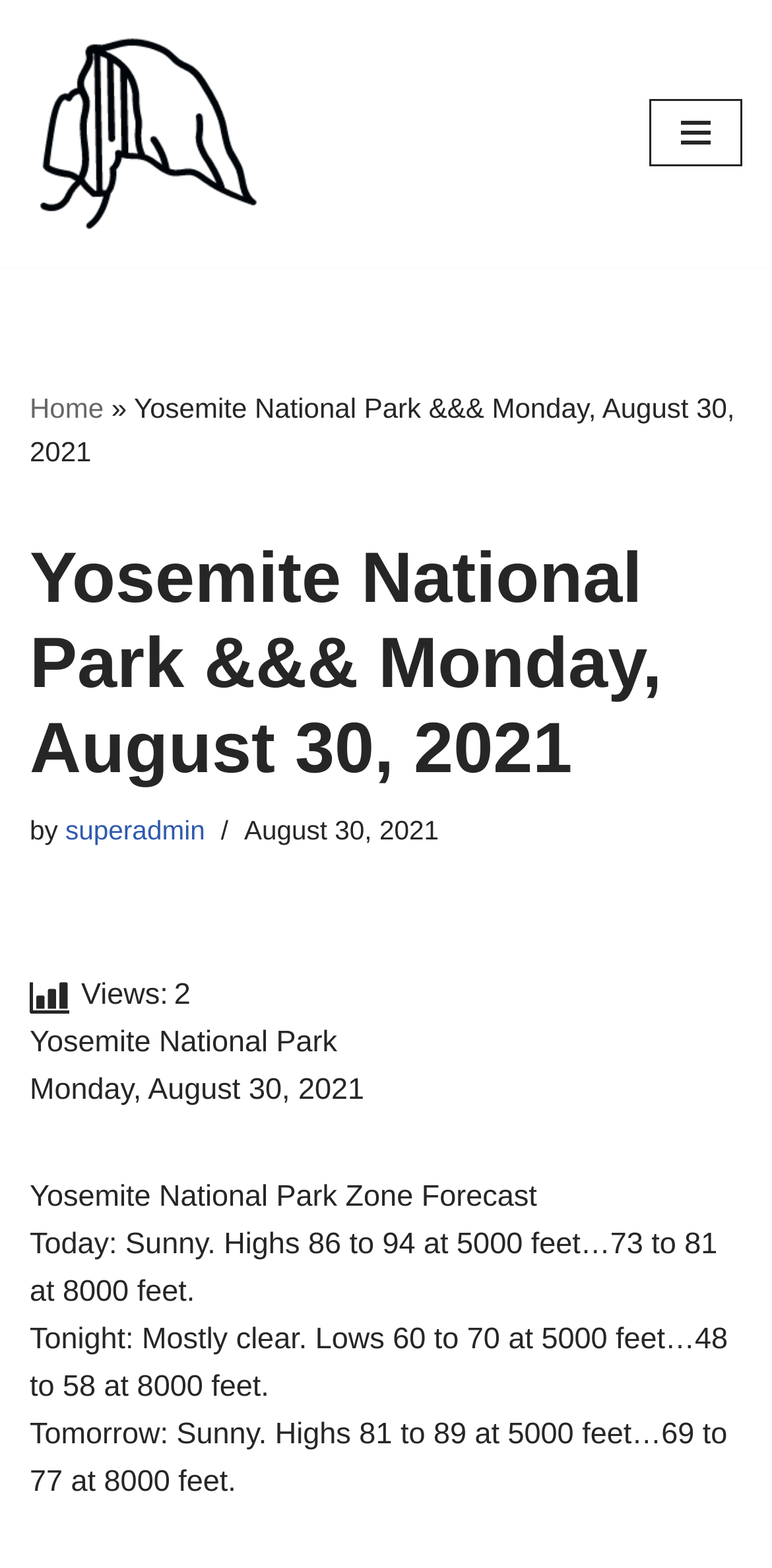Determine the heading of the webpage and extract its text content.

Yosemite National Park &&& Monday, August 30, 2021